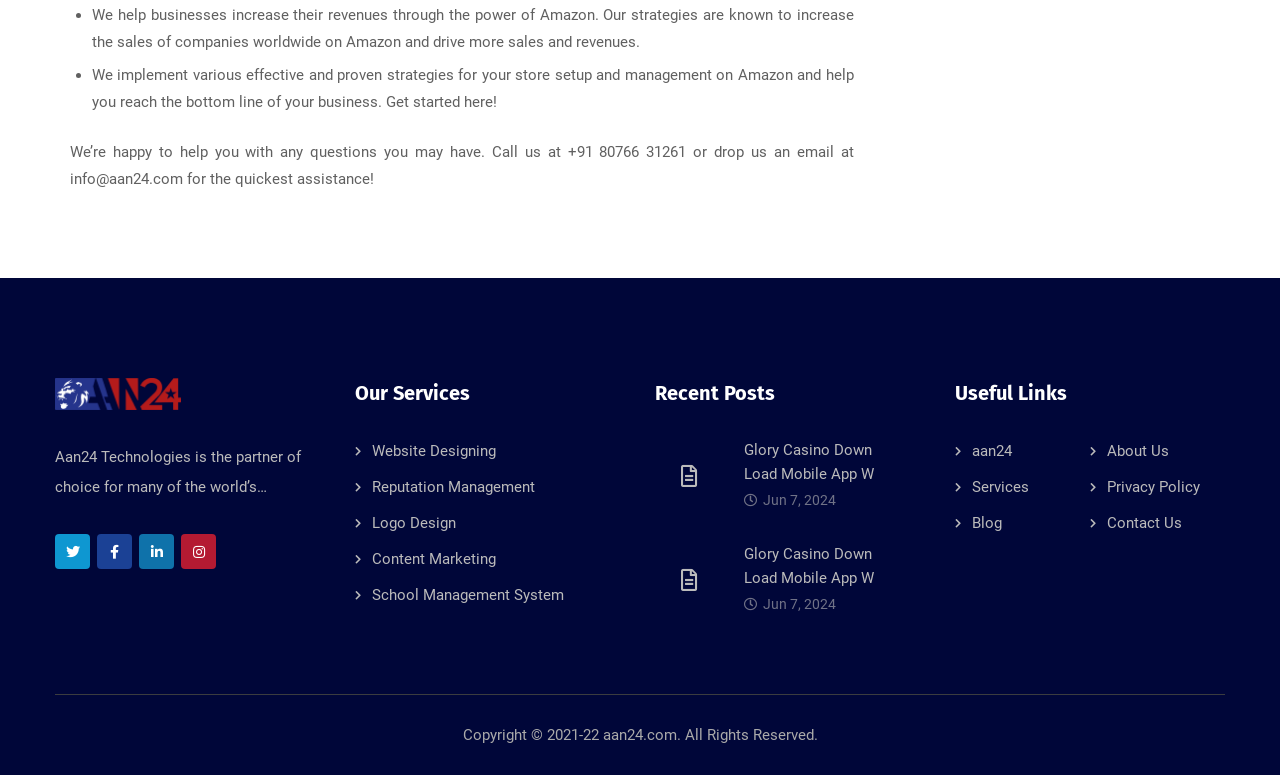Specify the bounding box coordinates of the region I need to click to perform the following instruction: "Get started with Amazon store setup". The coordinates must be four float numbers in the range of 0 to 1, i.e., [left, top, right, bottom].

[0.072, 0.085, 0.667, 0.143]